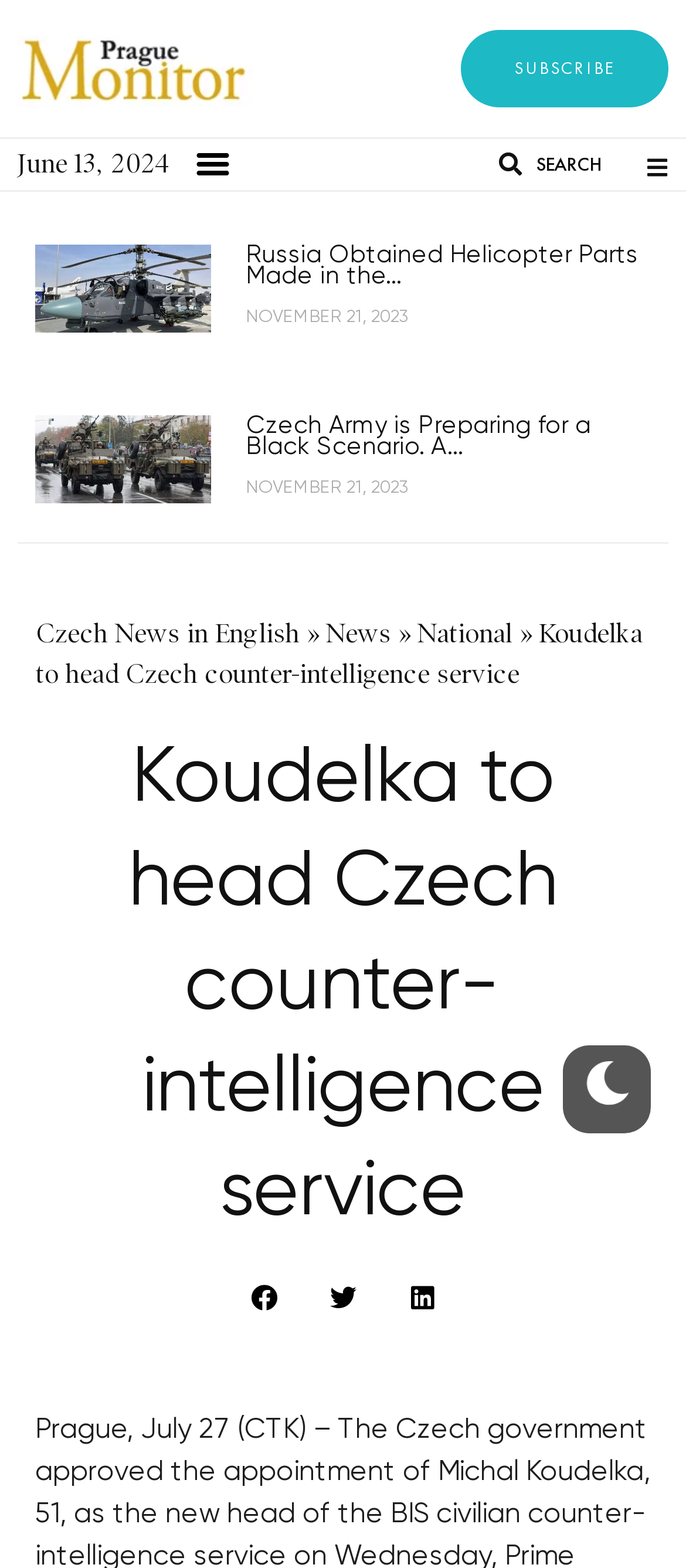Give a one-word or one-phrase response to the question:
What is the purpose of the button labeled 'SUBSCRIBE'?

To subscribe to the website